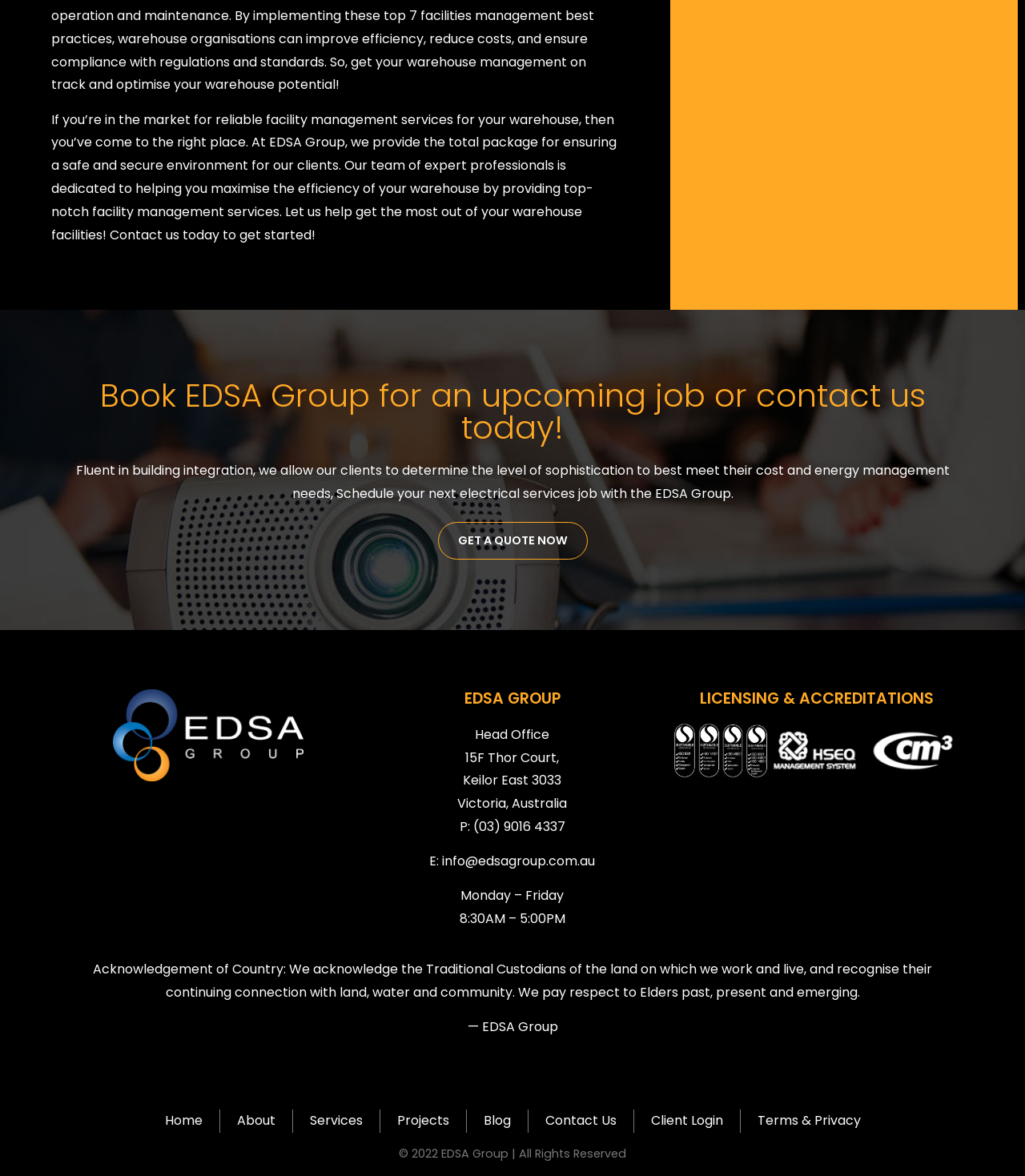Locate the bounding box coordinates of the clickable region to complete the following instruction: "Go to the home page."

[0.161, 0.944, 0.197, 0.963]